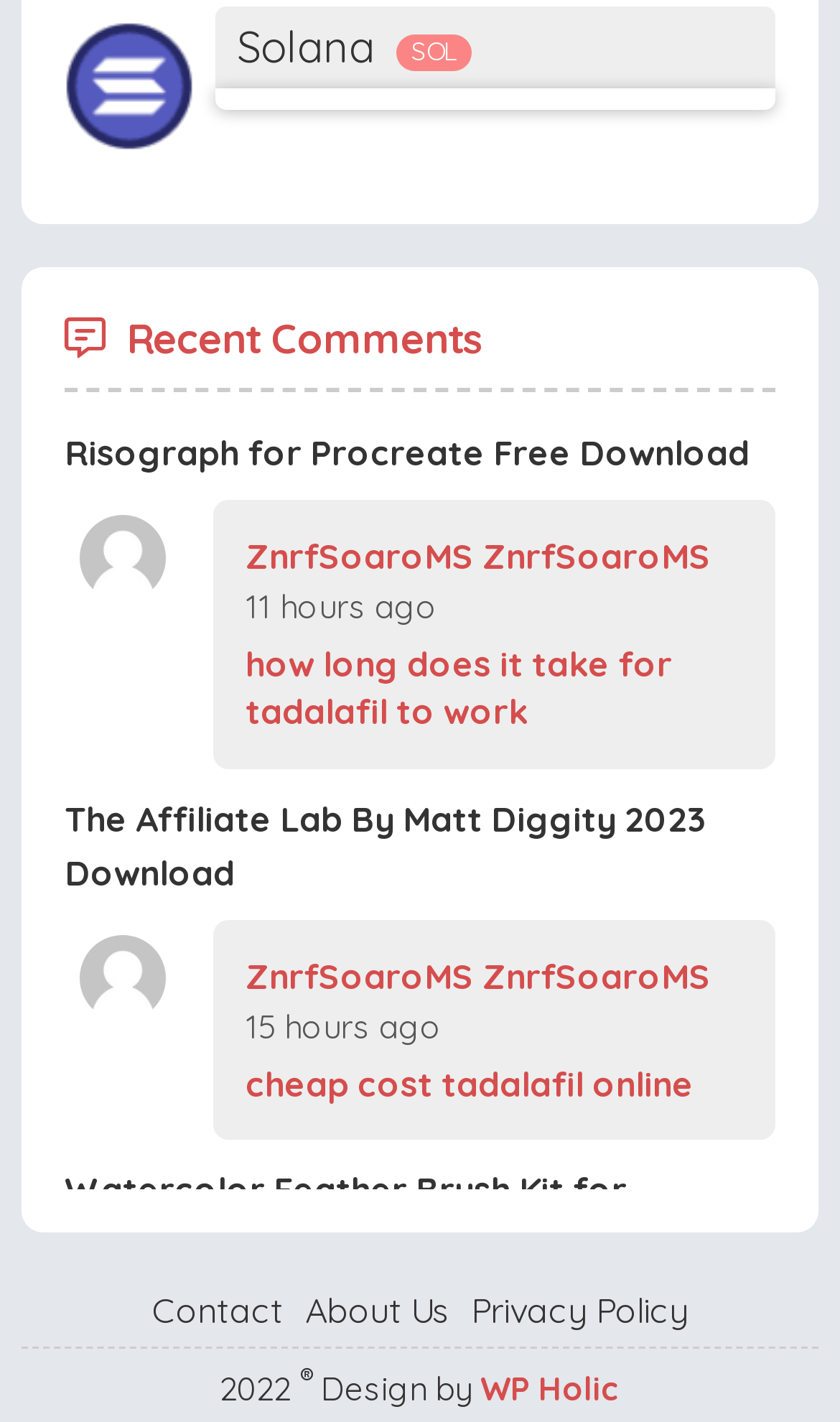Based on the element description: "Risograph for Procreate Free Download", identify the bounding box coordinates for this UI element. The coordinates must be four float numbers between 0 and 1, listed as [left, top, right, bottom].

[0.077, 0.303, 0.892, 0.334]